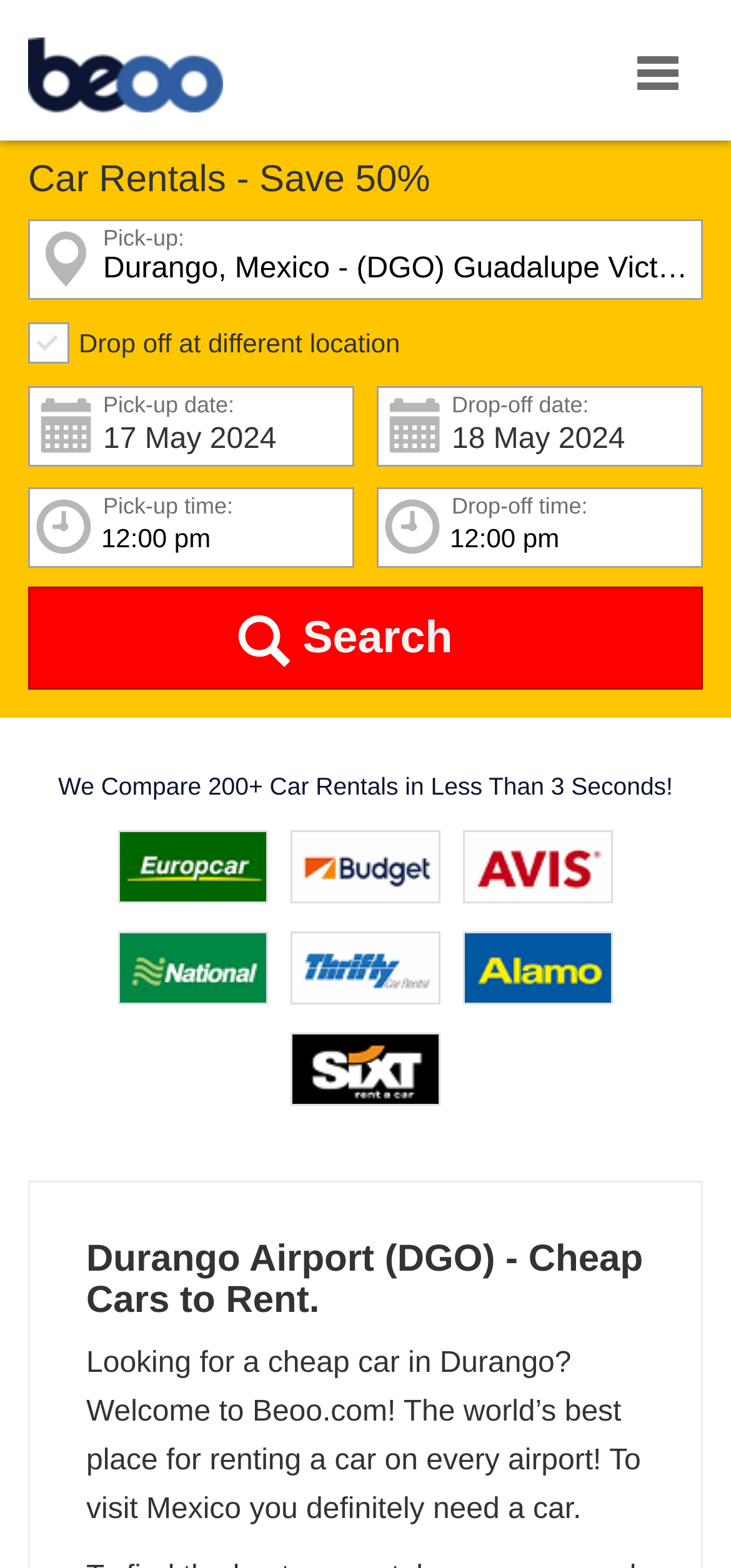Write an exhaustive caption that covers the webpage's main aspects.

This webpage is about renting a car in Durango, Mexico, specifically at the Guadalupe Victoria airport (DGO). At the top left, there is a link to Beoo.com, accompanied by a small image of the website's logo. Next to it, there is a larger image that spans almost the entire width of the page.

Below the top section, there is a heading that reads "Car Rentals - Save 50%". On the left side, there is a section for selecting pick-up and drop-off details. This section includes a text box for entering the pick-up location, which is pre-filled with "Durango, Mexico - (DGO) Guadalupe Victoria". There are also fields for selecting the pick-up and drop-off dates and times, each accompanied by a small icon.

On the right side of the page, there is a button labeled "Search" that spans the entire width of the page. Above the button, there is a heading that reads "We Compare 200+ Car Rentals in Less Than 3 Seconds!". Further down, there is another heading that reads "Durango Airport (DGO) - Cheap Cars to Rent." Below this heading, there is a paragraph of text that welcomes users to Beoo.com and explains the importance of renting a car when visiting Mexico.

Throughout the page, there are several small icons and images, but no large images or graphics. The overall layout is focused on providing a simple and easy-to-use interface for searching and comparing car rentals.